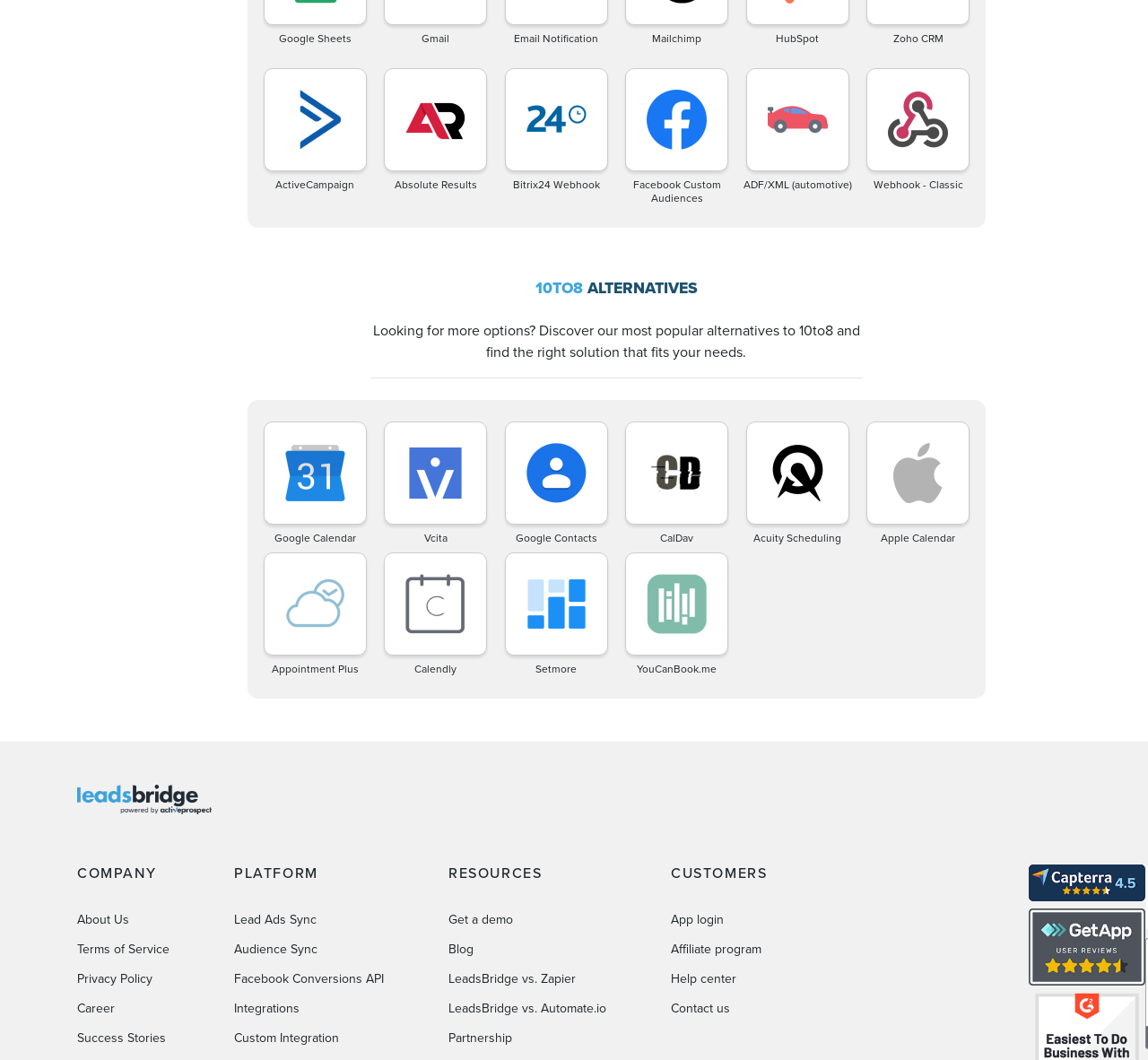Please identify the coordinates of the bounding box for the clickable region that will accomplish this instruction: "Click on ActiveCampaign".

[0.225, 0.064, 0.324, 0.181]